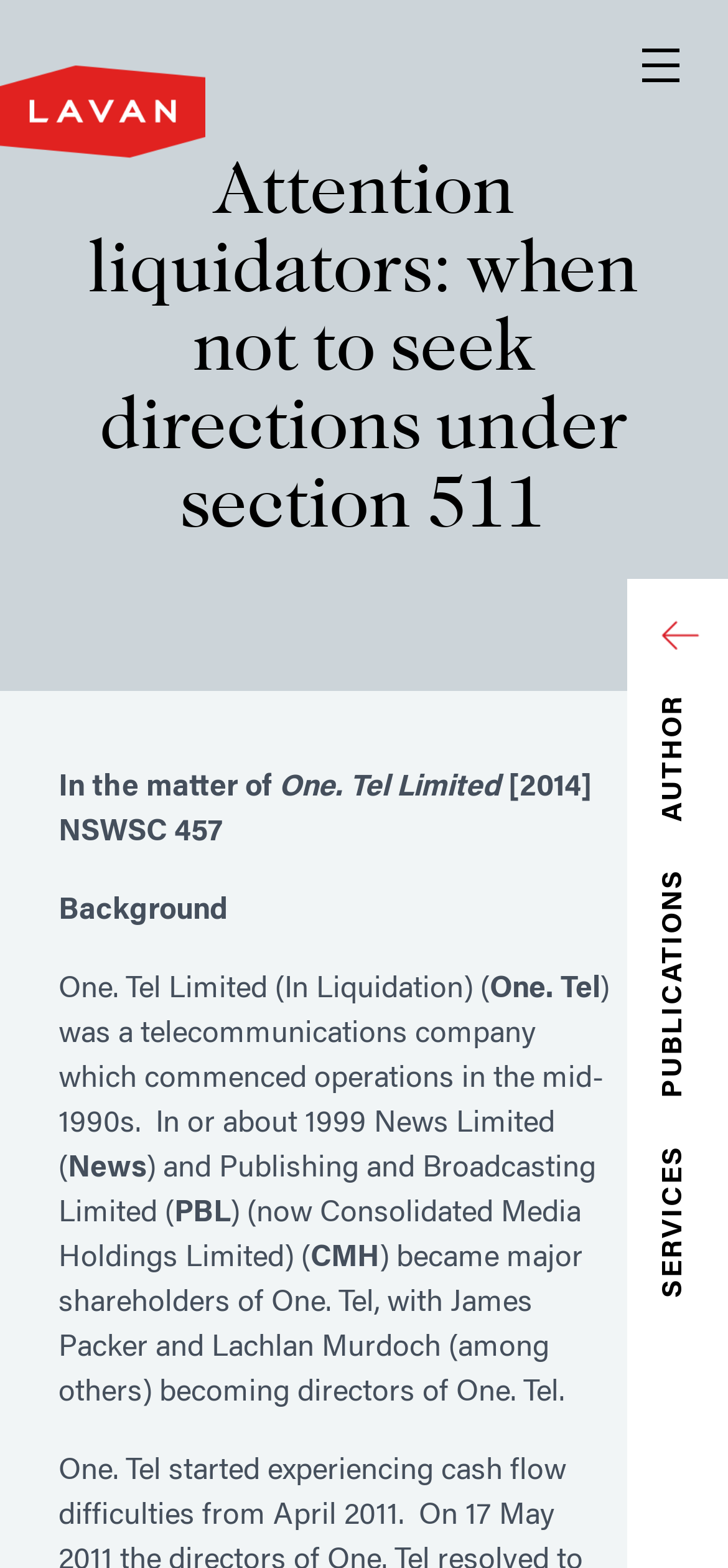Return the bounding box coordinates of the UI element that corresponds to this description: "AUTHOR". The coordinates must be given as four float numbers in the range of 0 and 1, [left, top, right, bottom].

[0.908, 0.431, 0.946, 0.536]